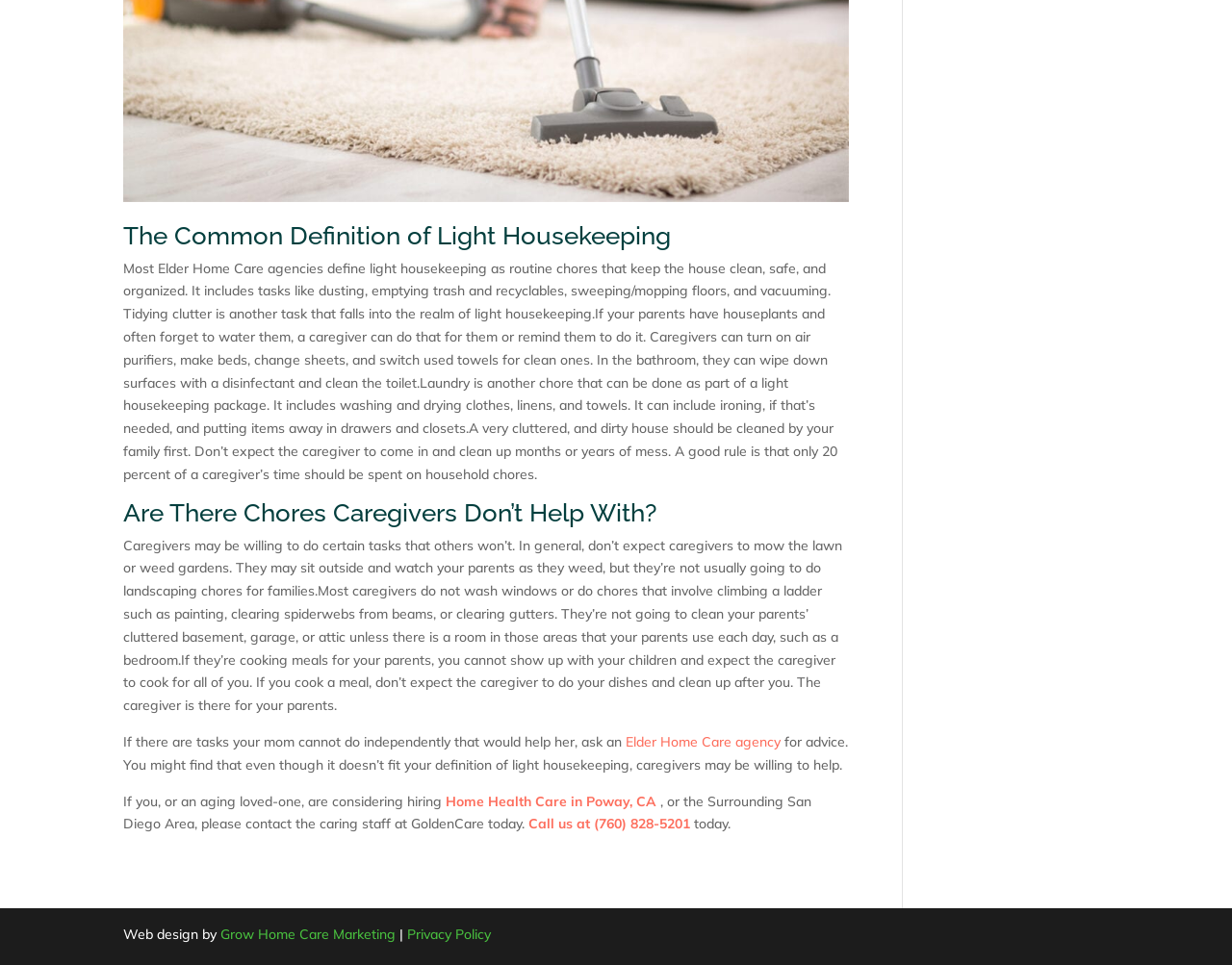What tasks may caregivers not help with?
Please use the visual content to give a single word or phrase answer.

Landscaping and ladder work